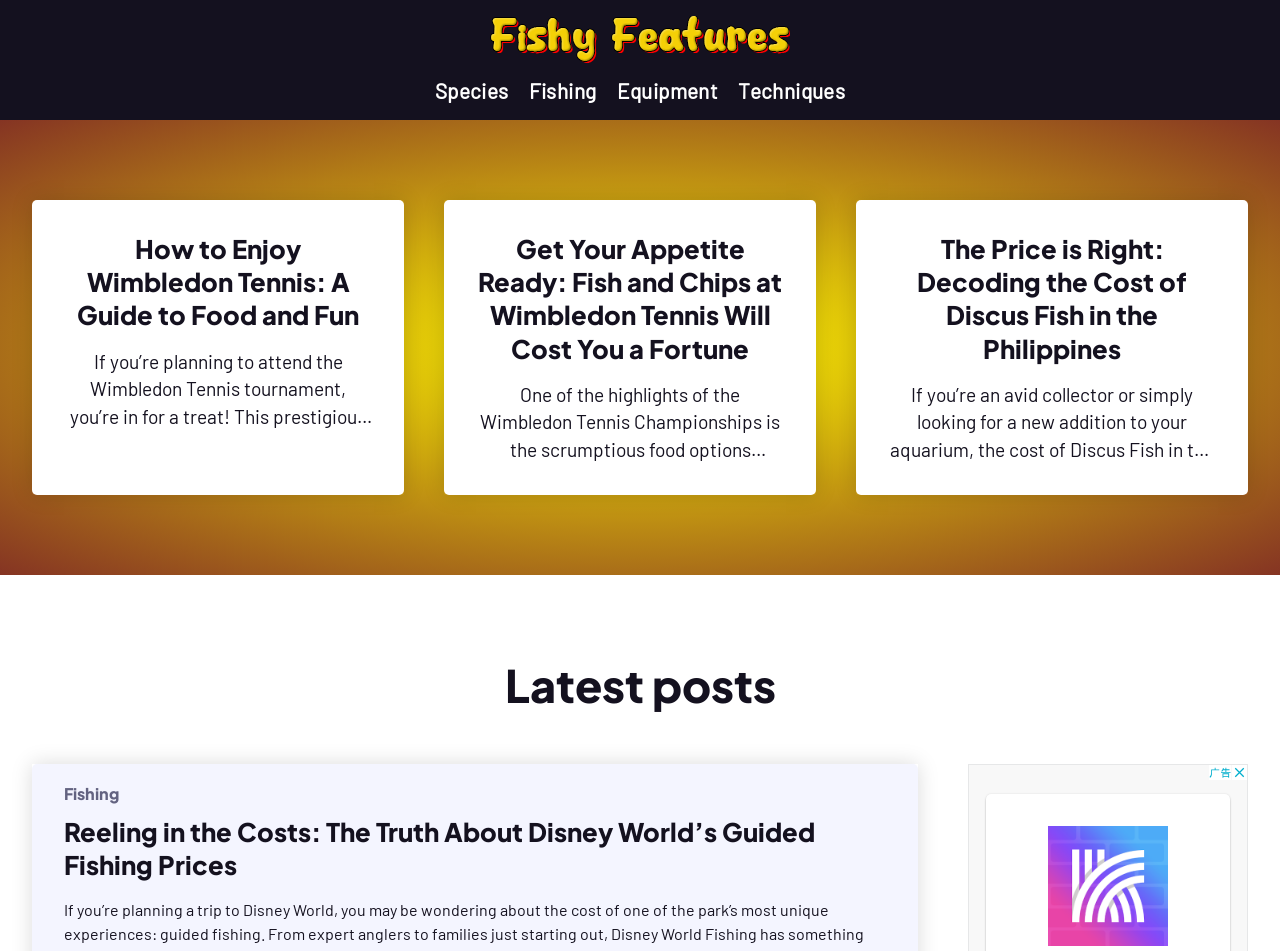Pinpoint the bounding box coordinates of the area that should be clicked to complete the following instruction: "Read the article about Service Now Off Campus Drive". The coordinates must be given as four float numbers between 0 and 1, i.e., [left, top, right, bottom].

None